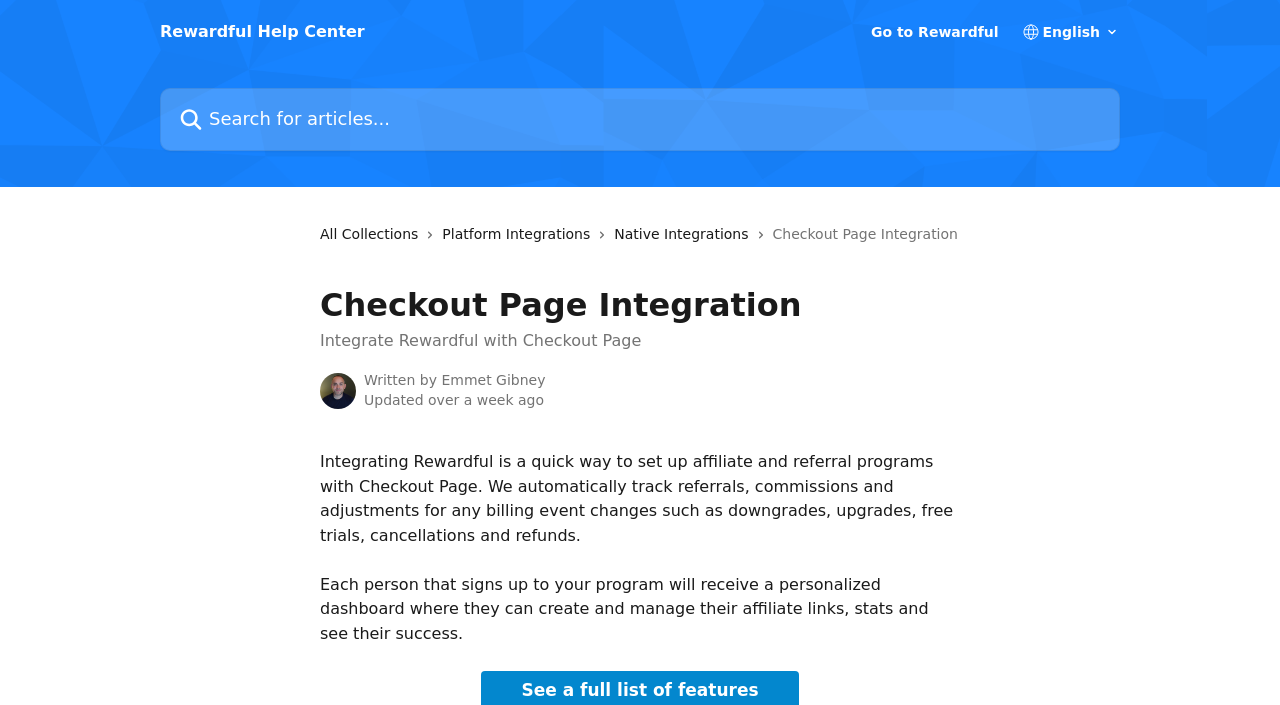Using the information from the screenshot, answer the following question thoroughly:
What is the purpose of integrating Rewardful?

According to the webpage, integrating Rewardful is a quick way to set up affiliate and referral programs with Checkout Page, which automatically tracks referrals, commissions, and adjustments for any billing event changes.